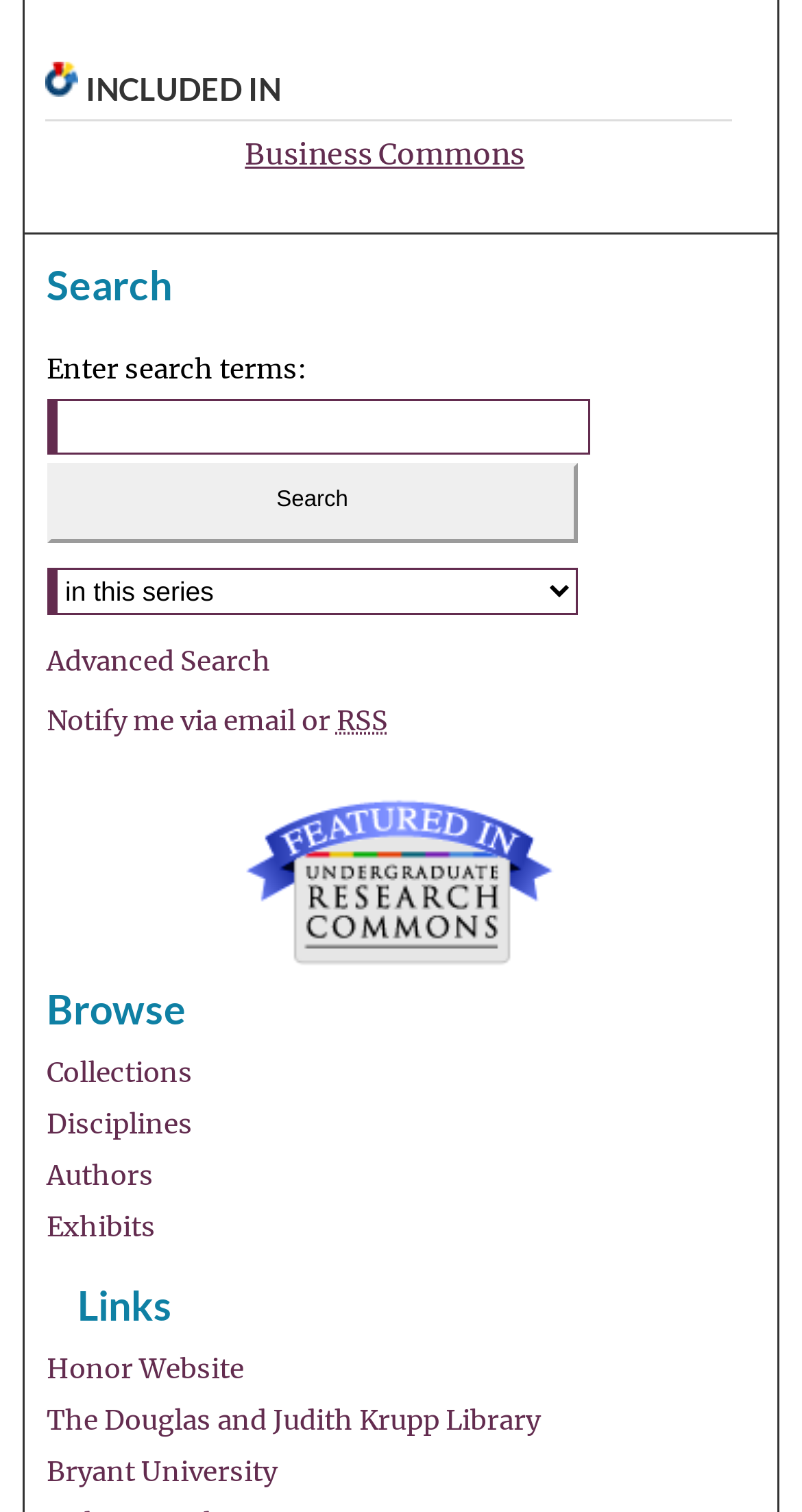What is the purpose of the search bar?
Using the image as a reference, answer with just one word or a short phrase.

Search